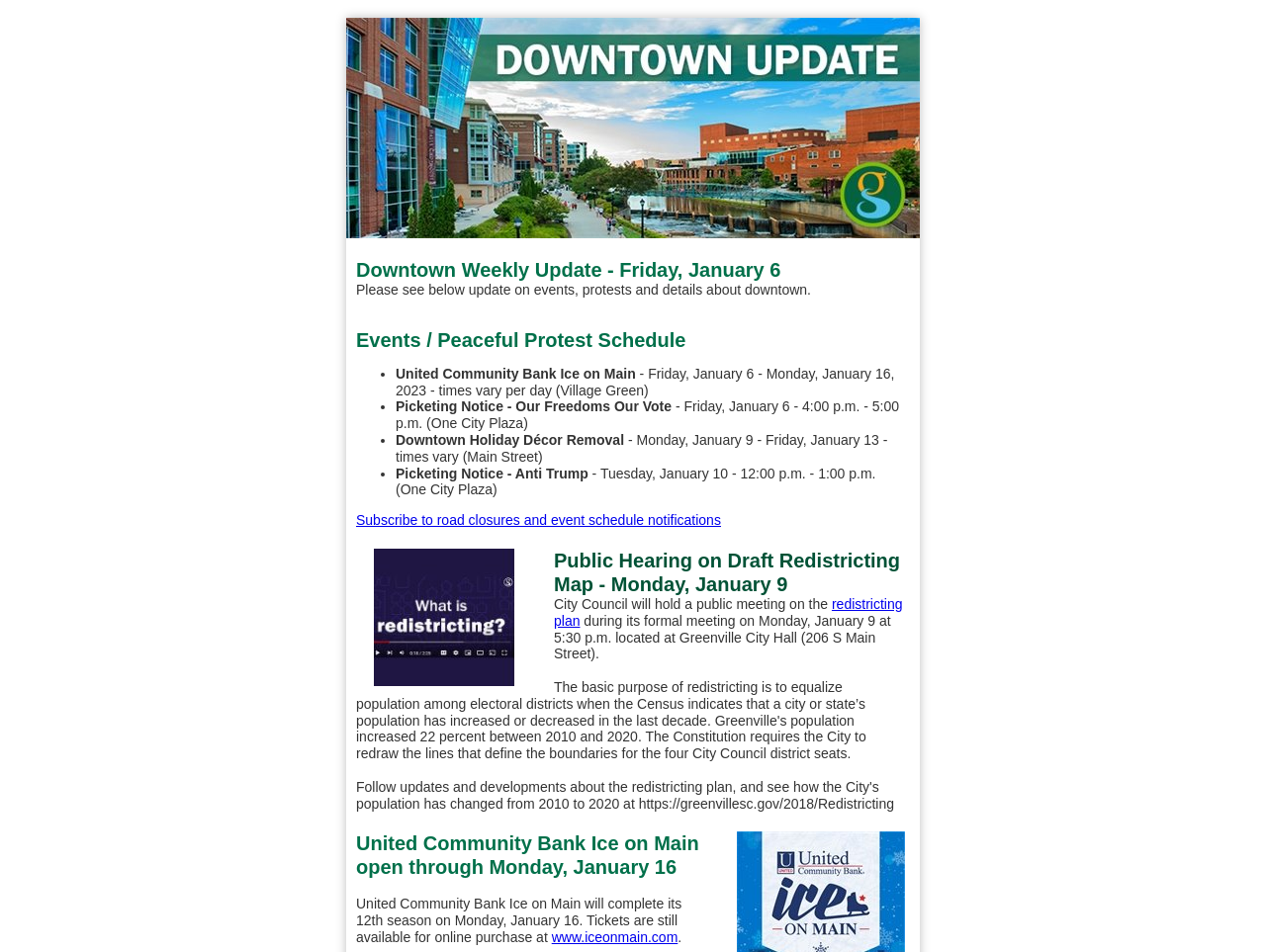Articulate a complete and detailed caption of the webpage elements.

The webpage is about the Downtown Update for January 6, featuring various events, protests, and details about downtown. At the top, there is a table with a heading "Downtown Update" and an image with the same title. Below this table, there is a heading "Downtown Weekly Update - Friday, January 6" followed by a brief introduction to the update.

The main content of the page is divided into two sections. The first section is about events and peaceful protests, which includes a schedule of events from January 6 to 16, 2023. There are four events listed, each with a brief description, date, time, and location. The events include the United Community Bank Ice on Main, Picketing Notice - Our Freedoms Our Vote, Downtown Holiday Décor Removal, and Picketing Notice - Anti Trump.

To the right of the event schedule, there is an image of a redistricting graphic. Below the event schedule, there is a section about a public hearing on the draft redistricting map, which will take place on Monday, January 9. This section provides information about the purpose of redistricting, the population growth of Greenville, and the requirement to redraw the city council district boundaries. There is also a link to follow updates and developments about the redistricting plan.

At the bottom of the page, there is a heading "United Community Bank Ice on Main open through Monday, January 16" with a link to the website www.iceonmain.com.